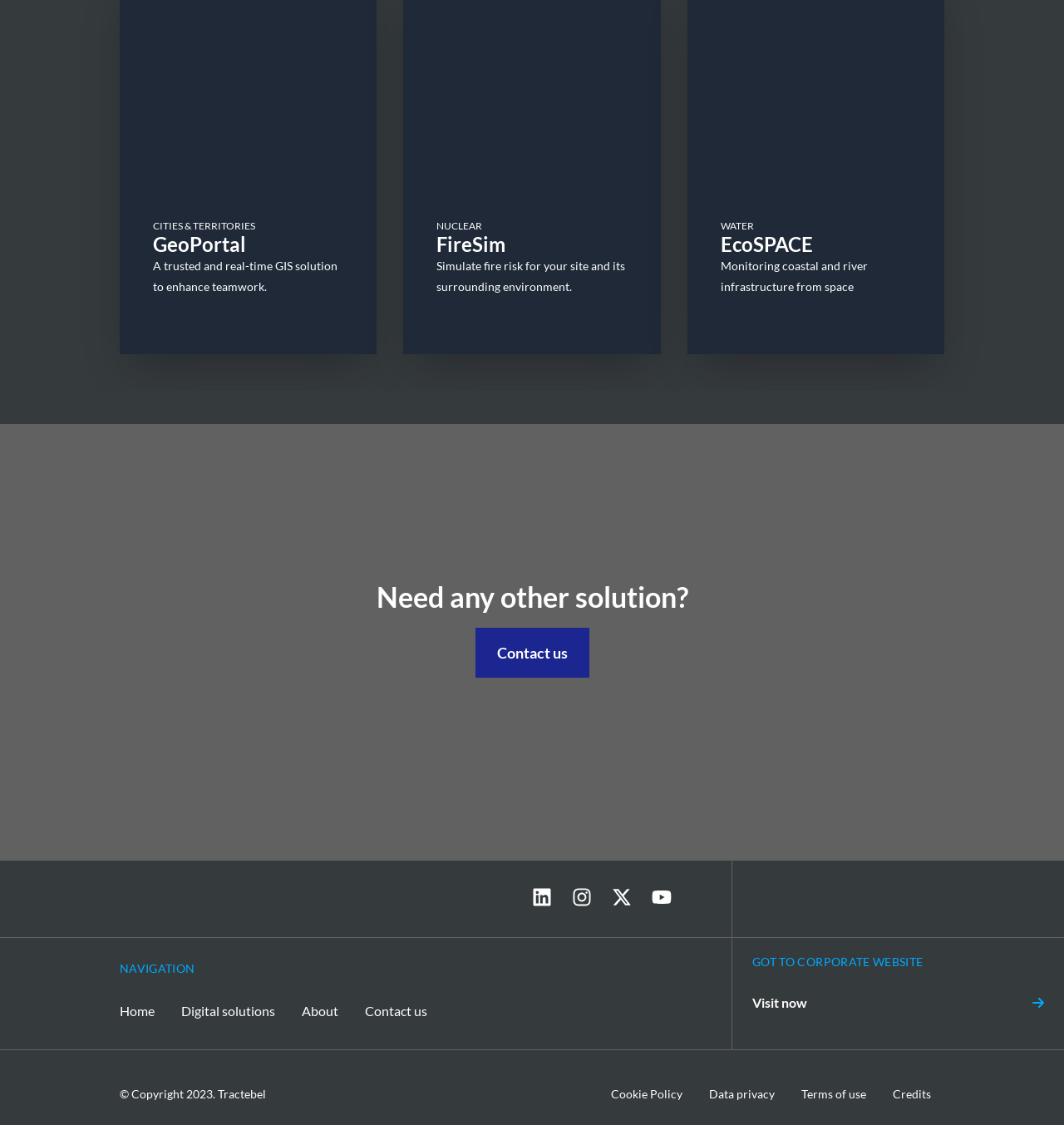Determine the bounding box for the UI element as described: "Home". The coordinates should be represented as four float numbers between 0 and 1, formatted as [left, top, right, bottom].

[0.112, 0.888, 0.145, 0.909]